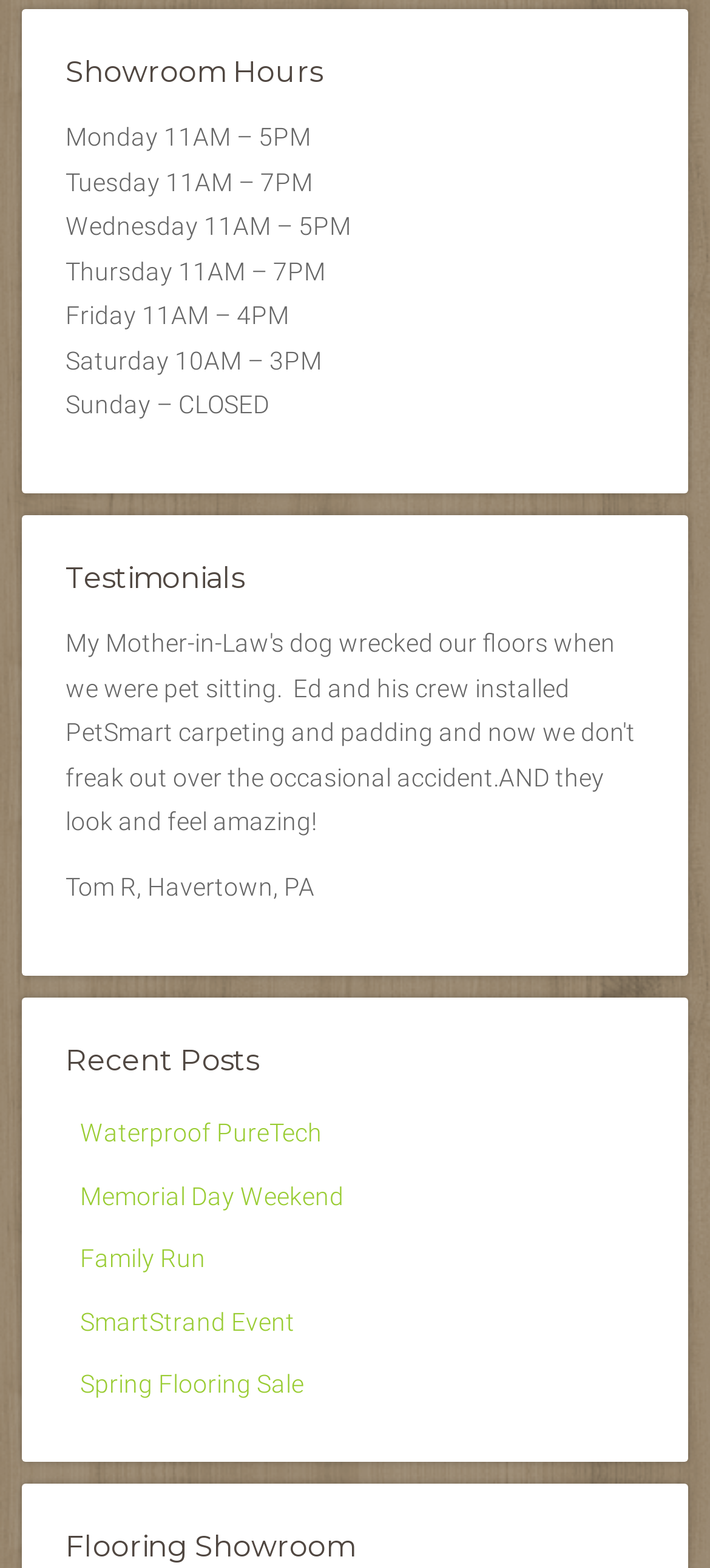How many recent posts are listed?
Examine the image closely and answer the question with as much detail as possible.

I found the answer by looking at the 'Recent Posts' section, where it lists the titles of recent posts. There are five posts listed, titled 'Waterproof PureTech', 'Memorial Day Weekend', 'Family Run', 'SmartStrand Event', and 'Spring Flooring Sale'.